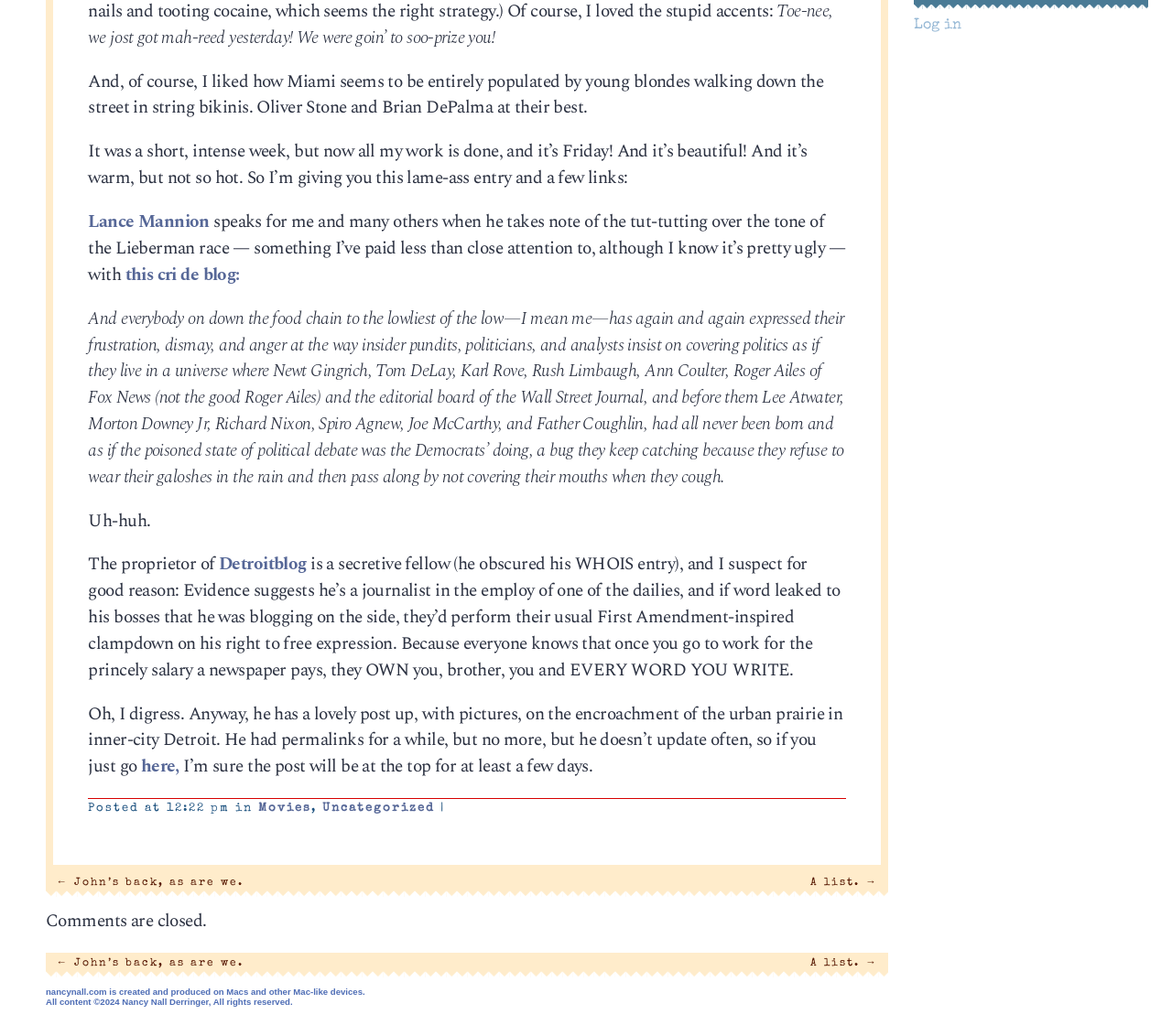Locate the bounding box of the UI element described in the following text: "this cri de blog:".

[0.107, 0.252, 0.204, 0.278]